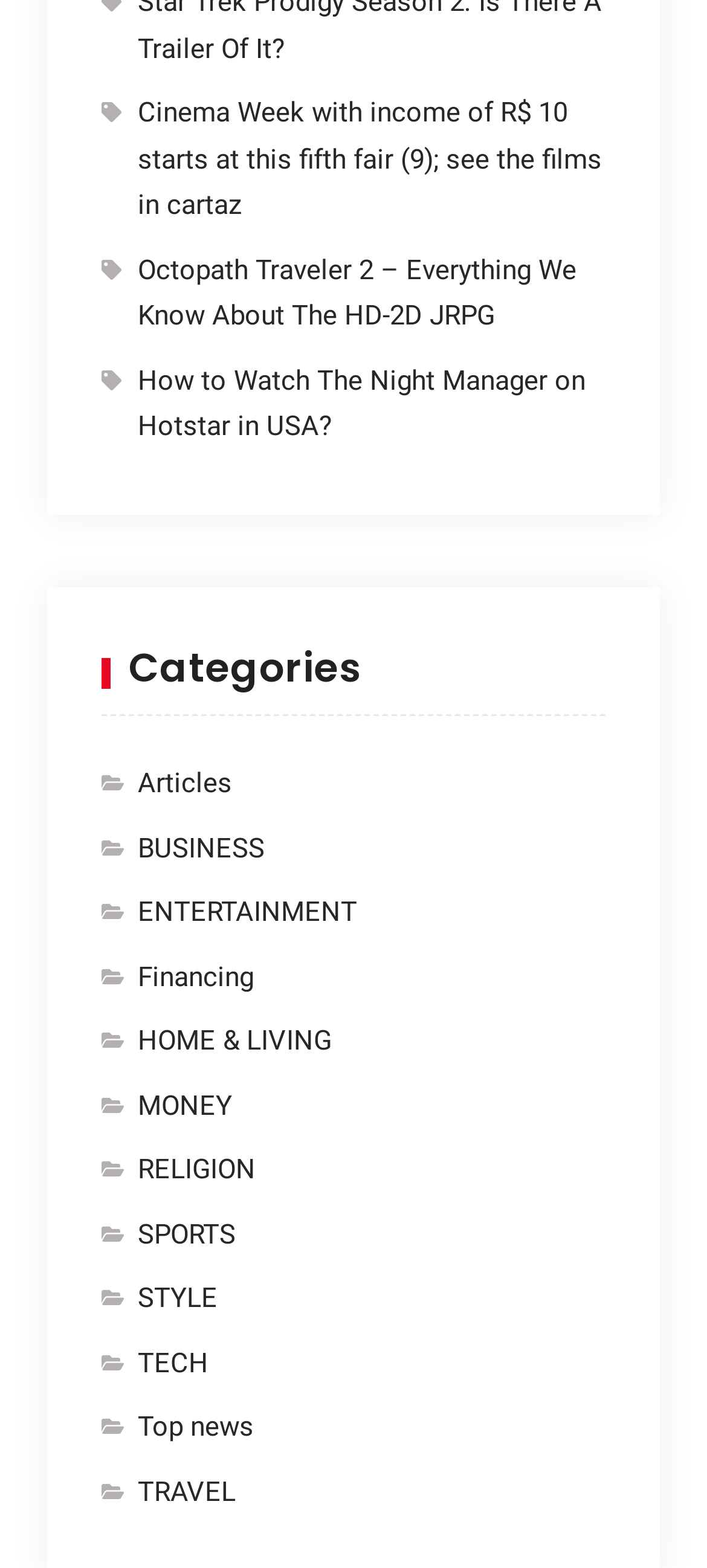Respond to the question below with a single word or phrase:
What type of content is categorized under 'ENTERTAINMENT'?

News articles